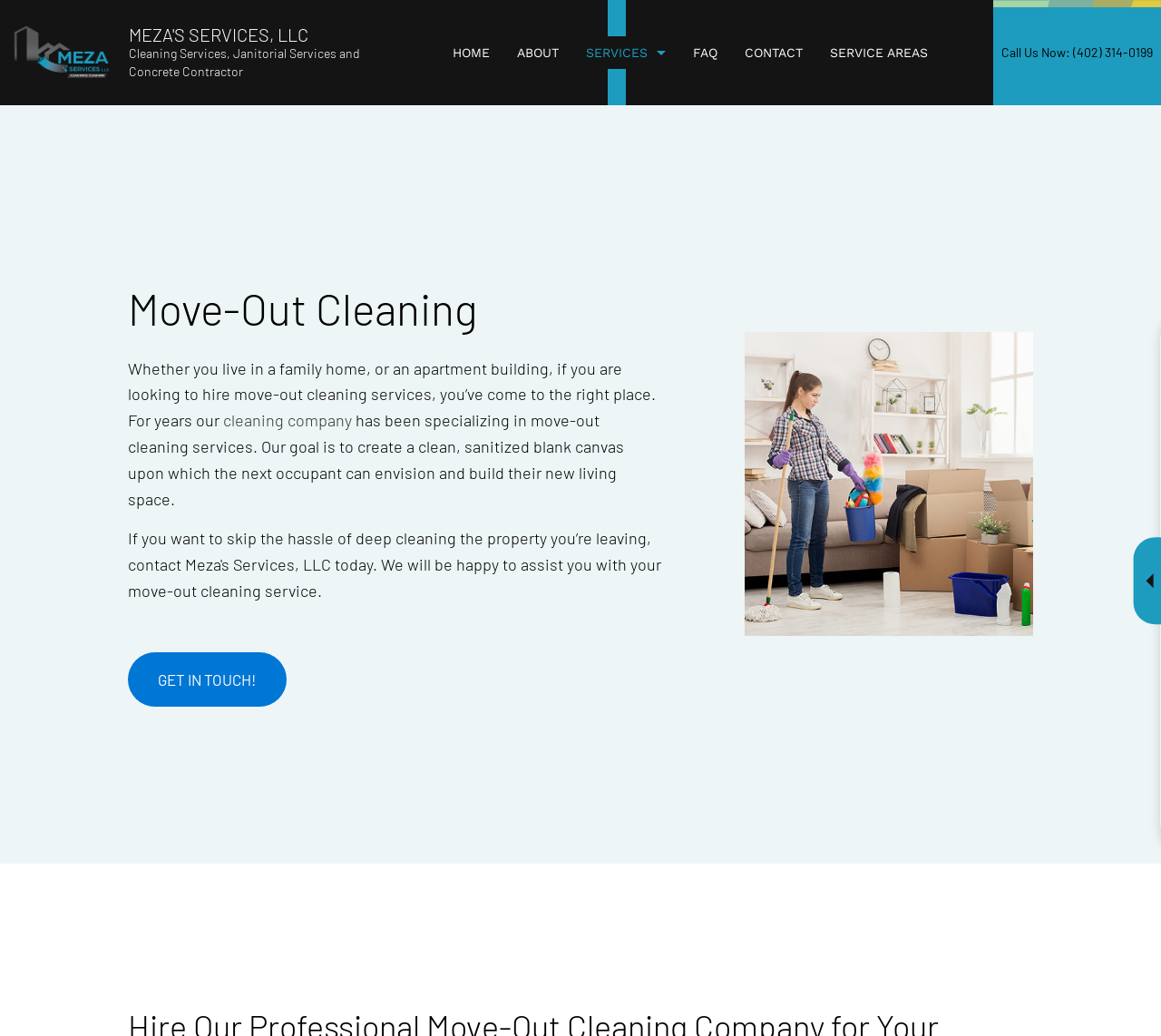Provide the bounding box coordinates of the UI element this sentence describes: "About".

[0.433, 0.0, 0.493, 0.102]